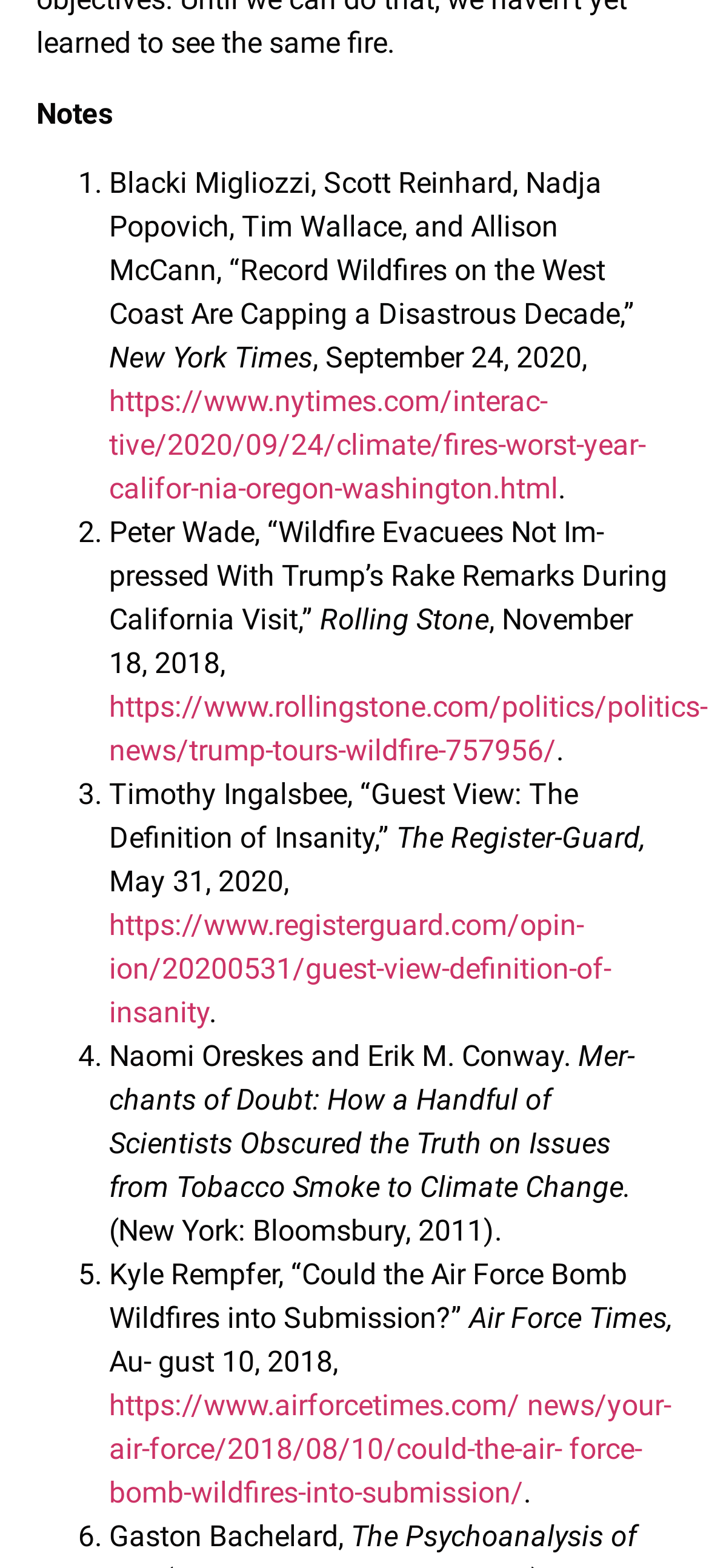What is the source of the first article?
Please provide a detailed and comprehensive answer to the question.

I looked at the first list item, which contains the text 'Blacki Migliozzi, Scott Reinhard, Nadja Popovich, Tim Wallace, and Allison McCann, “Record Wildfires on the West Coast Are Capping a Disastrous Decade,”' and found the text 'New York Times' nearby, which indicates the source of the article.